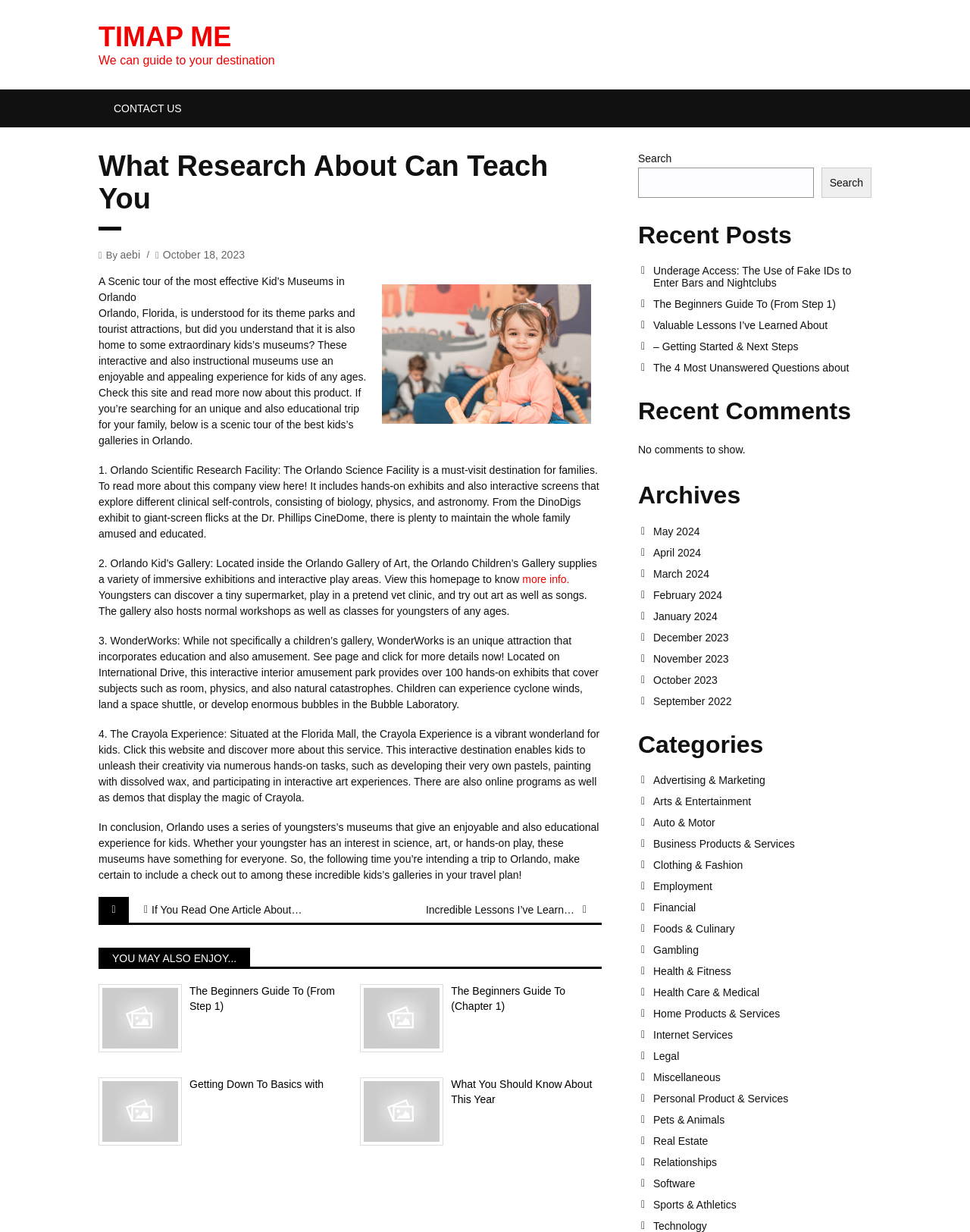Identify the bounding box of the UI component described as: "Foods & Culinary".

[0.673, 0.749, 0.898, 0.759]